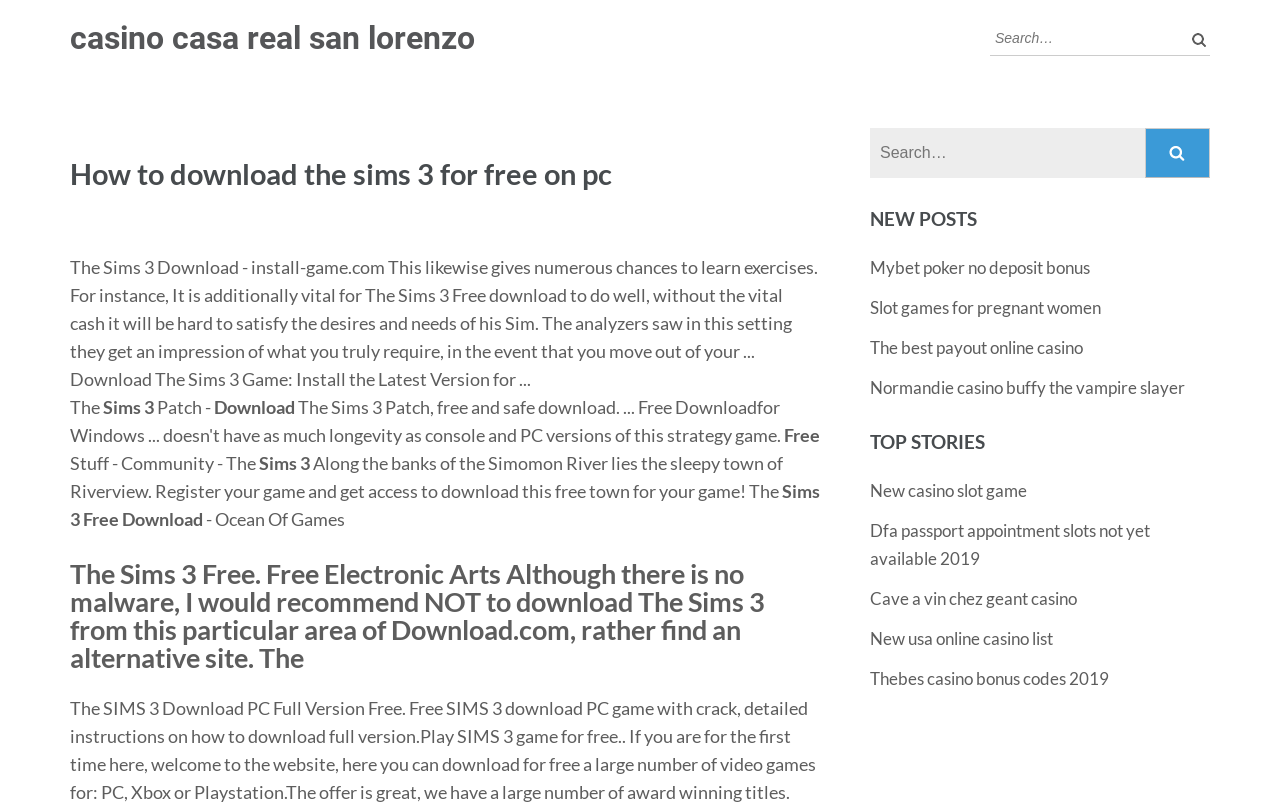Give a complete and precise description of the webpage's appearance.

The webpage appears to be a blog or article page focused on providing information about downloading The Sims 3 game for free on PC. At the top-left corner, there is a "Skip to content" link. Below it, there is a search bar with a "Search" button on the right side. 

The main content of the page is divided into two sections. The left section contains a heading "How to download the sims 3 for free on pc" followed by a lengthy paragraph discussing the game and its features. Below this, there are several short paragraphs and headings, including "Patch", "Stuff - Community - The", "Sims 3 Free Download", and "The Sims 3 Free". These sections seem to provide additional information and resources related to the game.

On the right side of the page, there is a complementary section that contains a search bar, similar to the one at the top, and several links to other articles or posts, categorized under "NEW POSTS" and "TOP STORIES". These links appear to be related to online casinos and gaming, with titles such as "Mybet poker no deposit bonus", "Slot games for pregnant women", and "New casino slot game".